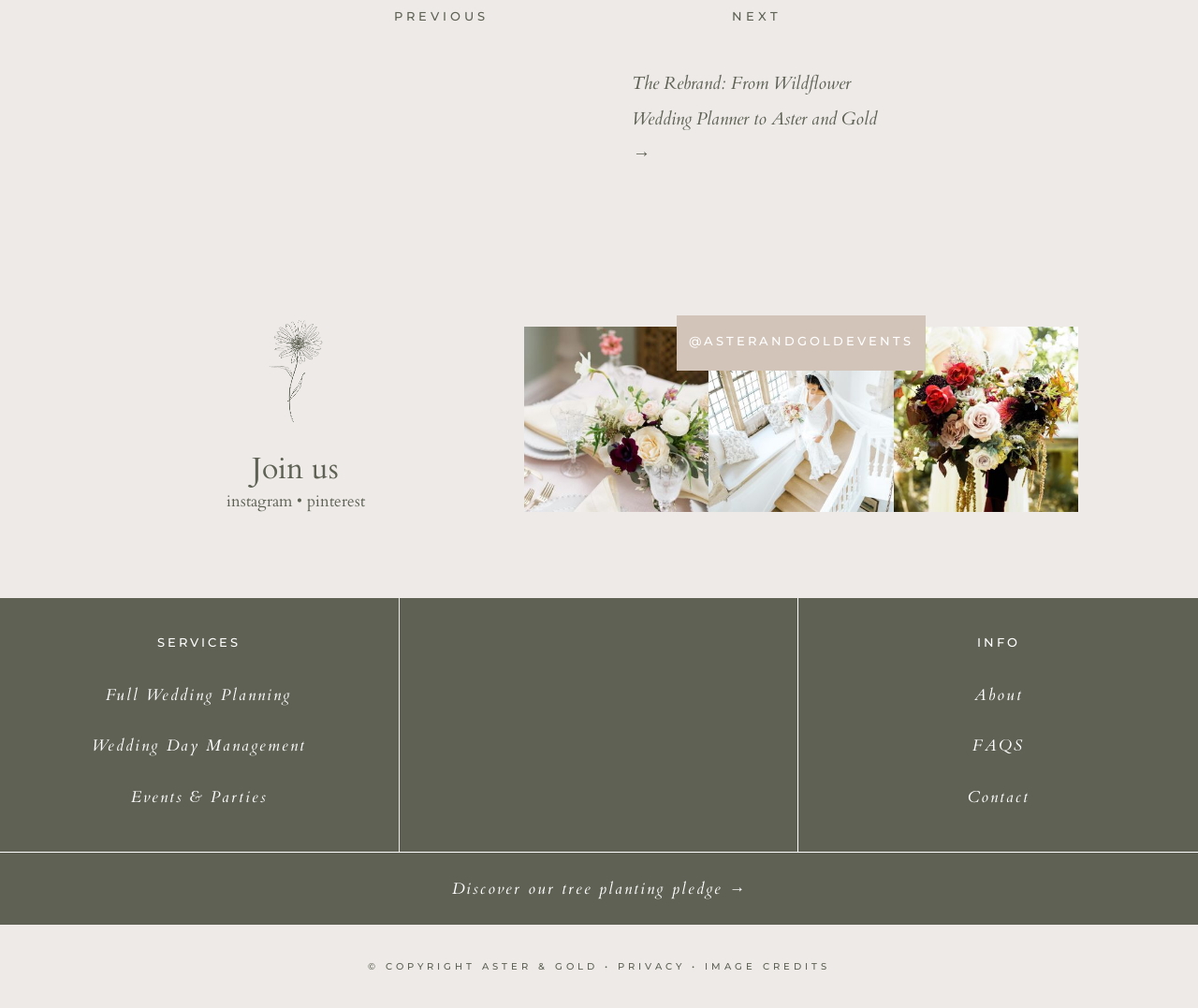Please identify the bounding box coordinates of the area that needs to be clicked to fulfill the following instruction: "Learn more about 'Full Wedding Planning' services."

[0.089, 0.678, 0.244, 0.7]